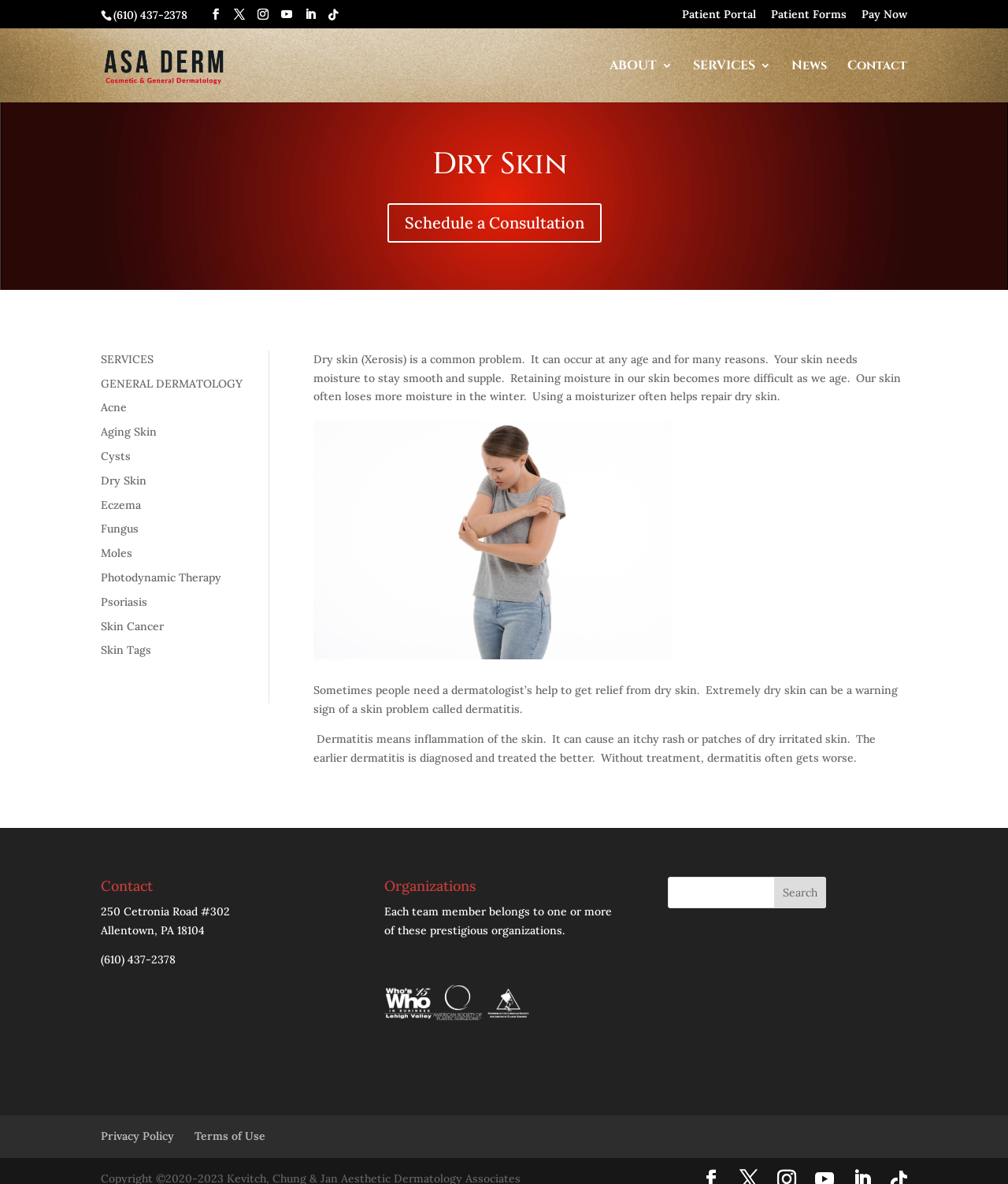Analyze the image and provide a detailed answer to the question: What is the phone number of ASA Dermatology?

The phone number can be found at the top of the webpage, and it is also mentioned in the contact section.